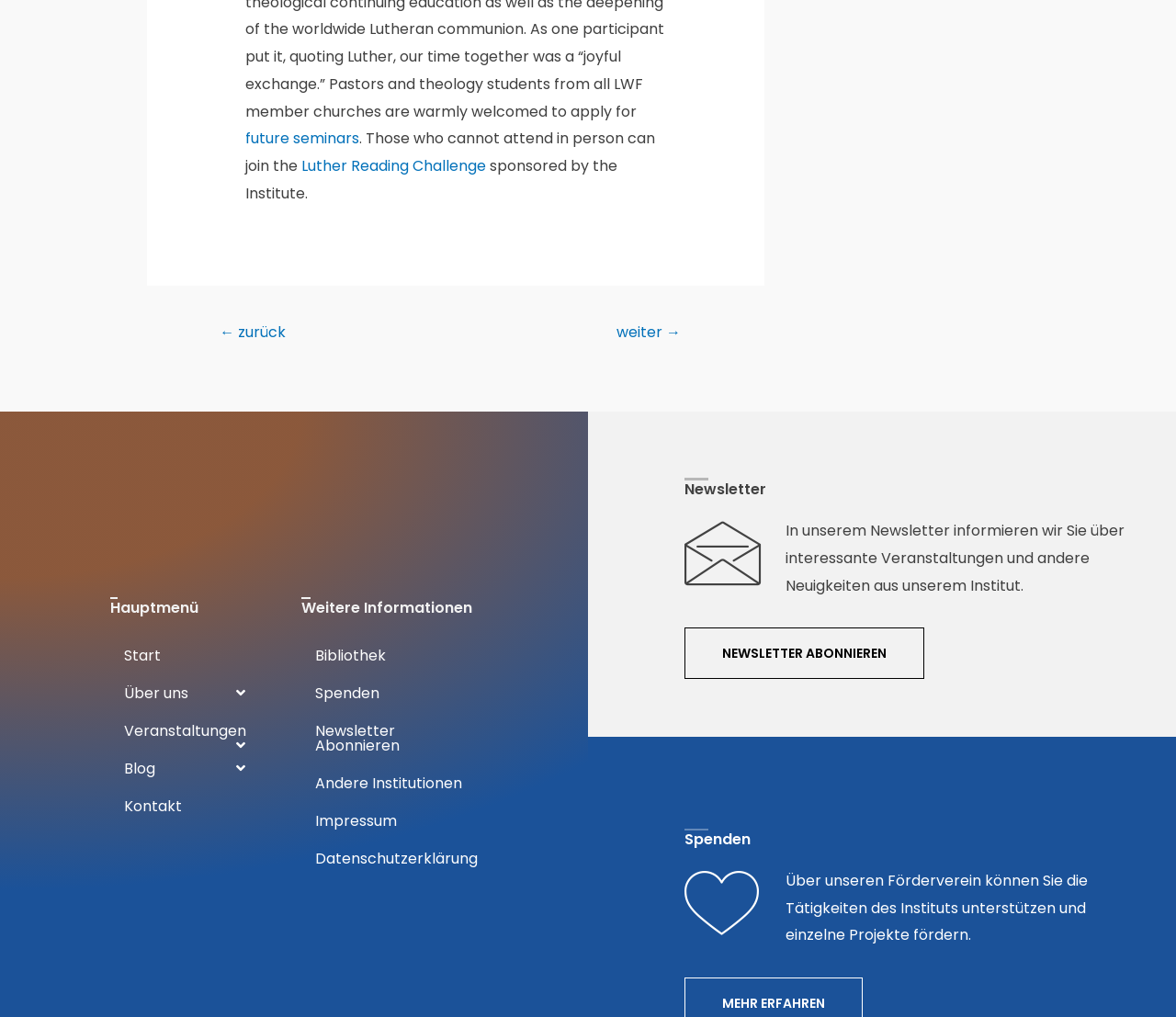Pinpoint the bounding box coordinates of the element you need to click to execute the following instruction: "go to Luther Reading Challenge". The bounding box should be represented by four float numbers between 0 and 1, in the format [left, top, right, bottom].

[0.256, 0.153, 0.413, 0.173]